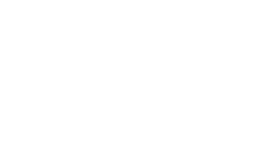Provide a short answer to the following question with just one word or phrase: What is the purpose of the graphic?

To visually engage readers